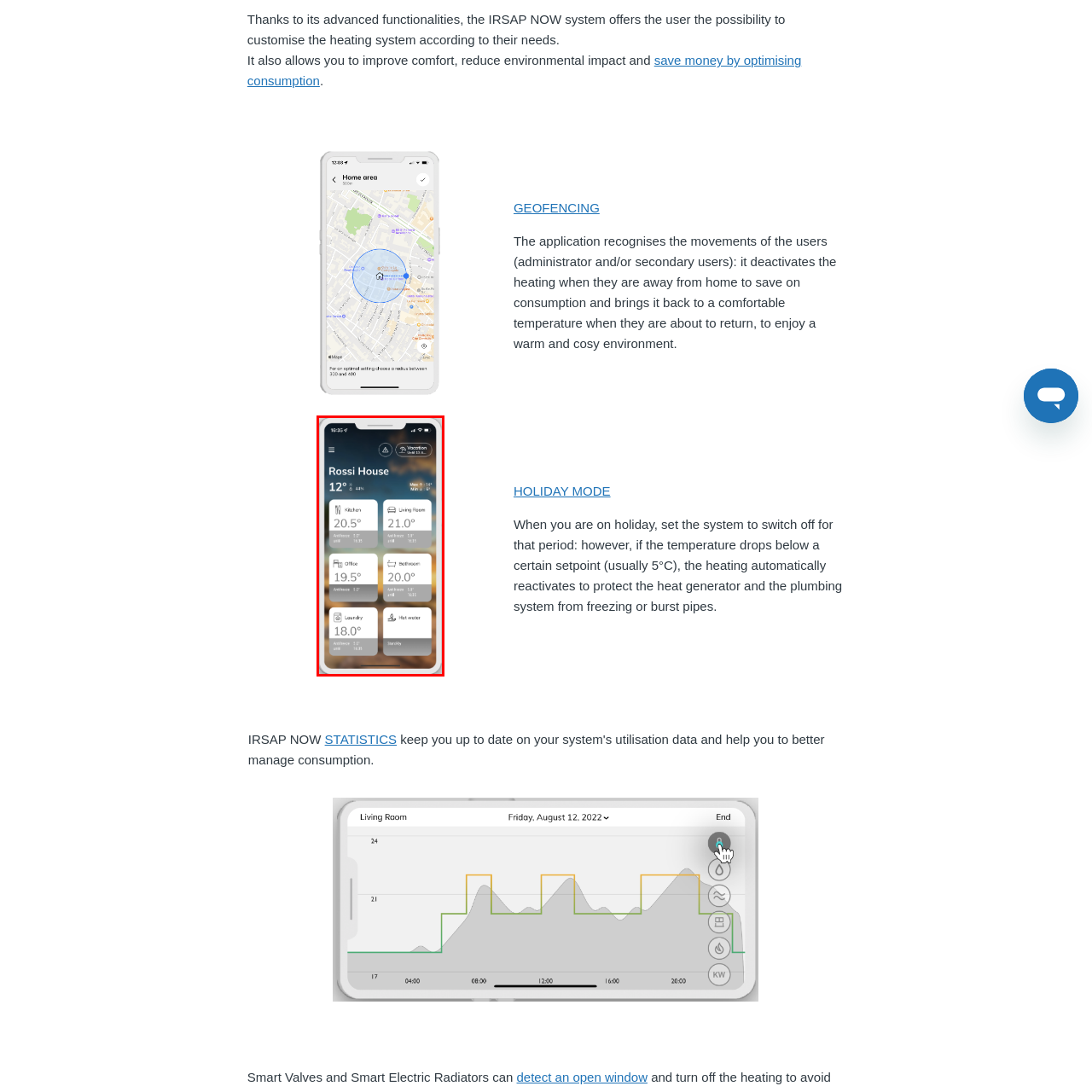Inspect the image surrounded by the red border and give a one-word or phrase answer to the question:
What mode is the Rossi House currently in?

Vacation